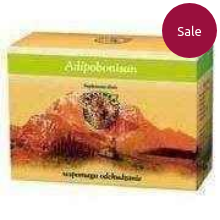Paint a vivid picture of the image with your description.

The image showcases a box of "Adipobonisan," a dietary supplement designed to assist in weight loss. The packaging features a warm, mountainous landscape illustration, which adds a calming aesthetic to the product. Prominently displayed on the top right corner is a red sale tag indicating a discounted price, suggesting a limited-time offer. The box likely contains individual sachets, making it convenient for users to dissolve in water for consumption. This product is marketed as an auxiliary aid in the process of reducing body fat, targeting those looking to manage their weight effectively.